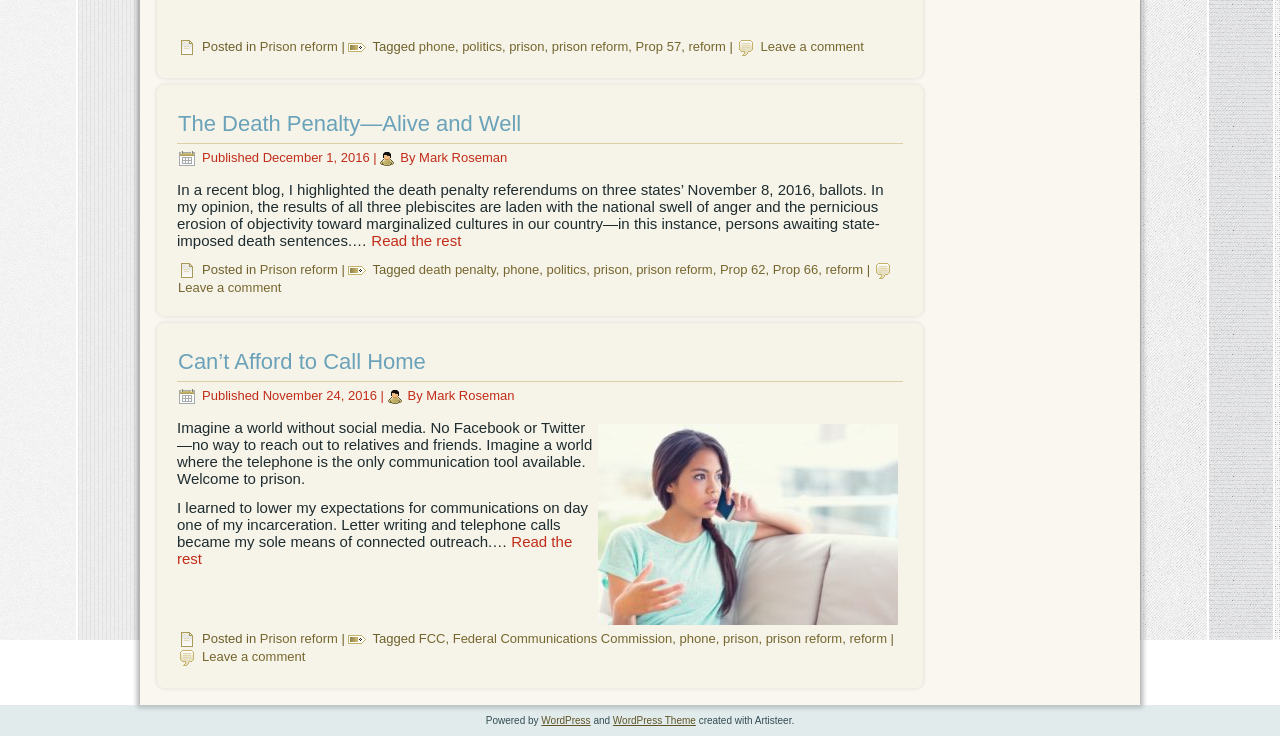Provide the bounding box coordinates of the HTML element described by the text: "Leave a comment". The coordinates should be in the format [left, top, right, bottom] with values between 0 and 1.

[0.594, 0.054, 0.675, 0.074]